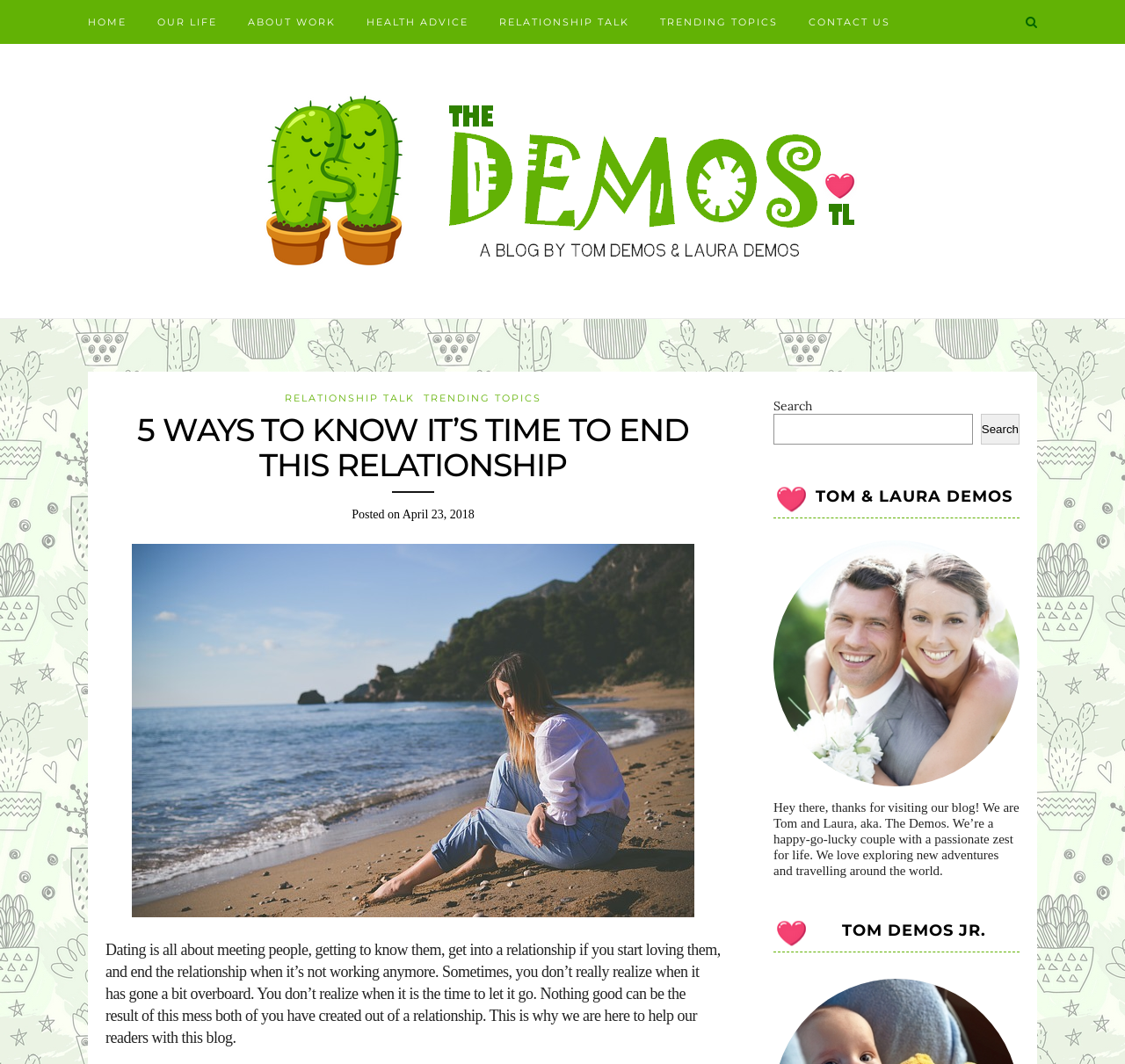Please determine the bounding box coordinates of the element's region to click for the following instruction: "search for a topic".

[0.688, 0.374, 0.906, 0.418]